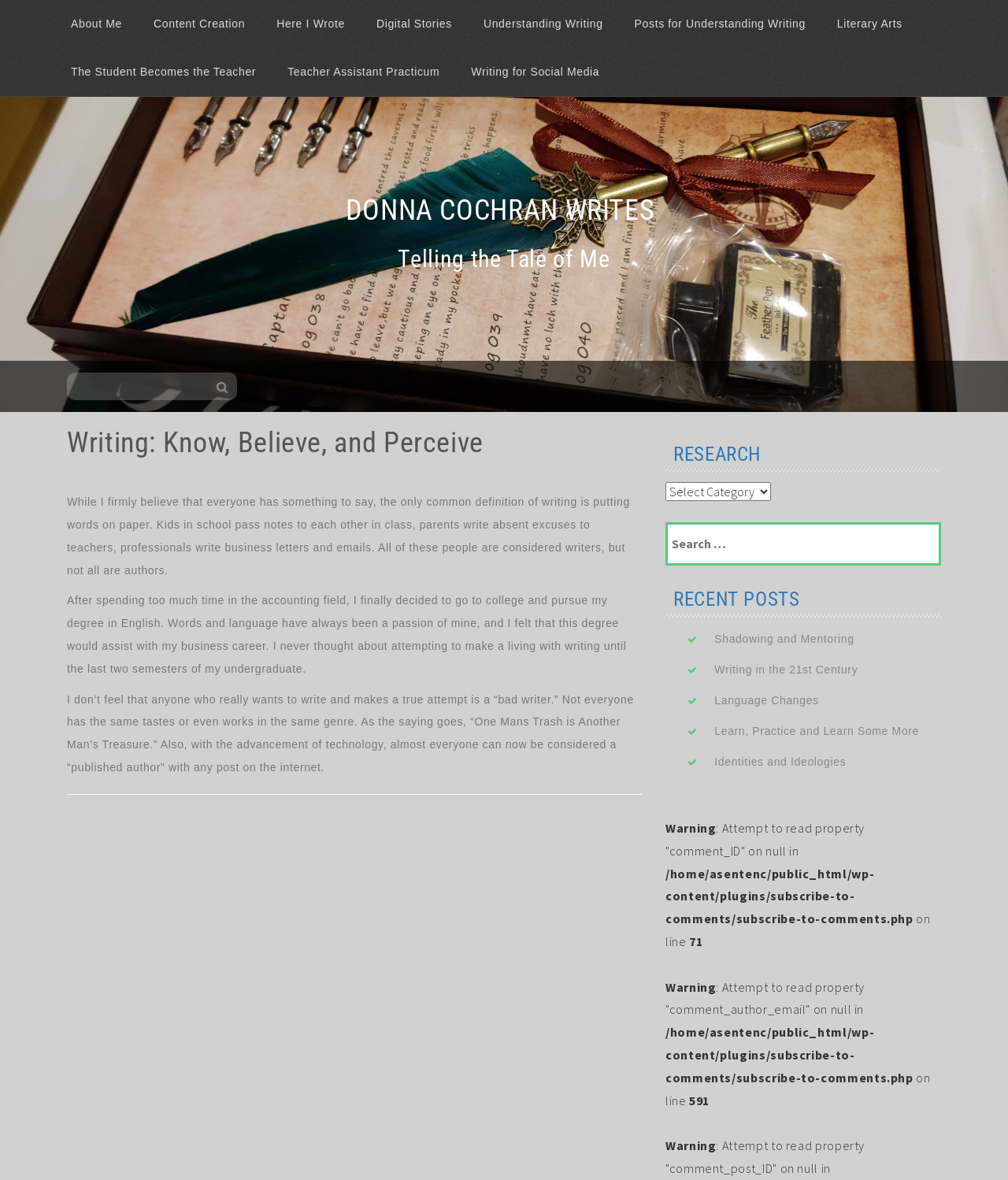Determine the bounding box coordinates of the section I need to click to execute the following instruction: "Search for something". Provide the coordinates as four float numbers between 0 and 1, i.e., [left, top, right, bottom].

[0.66, 0.443, 0.934, 0.482]